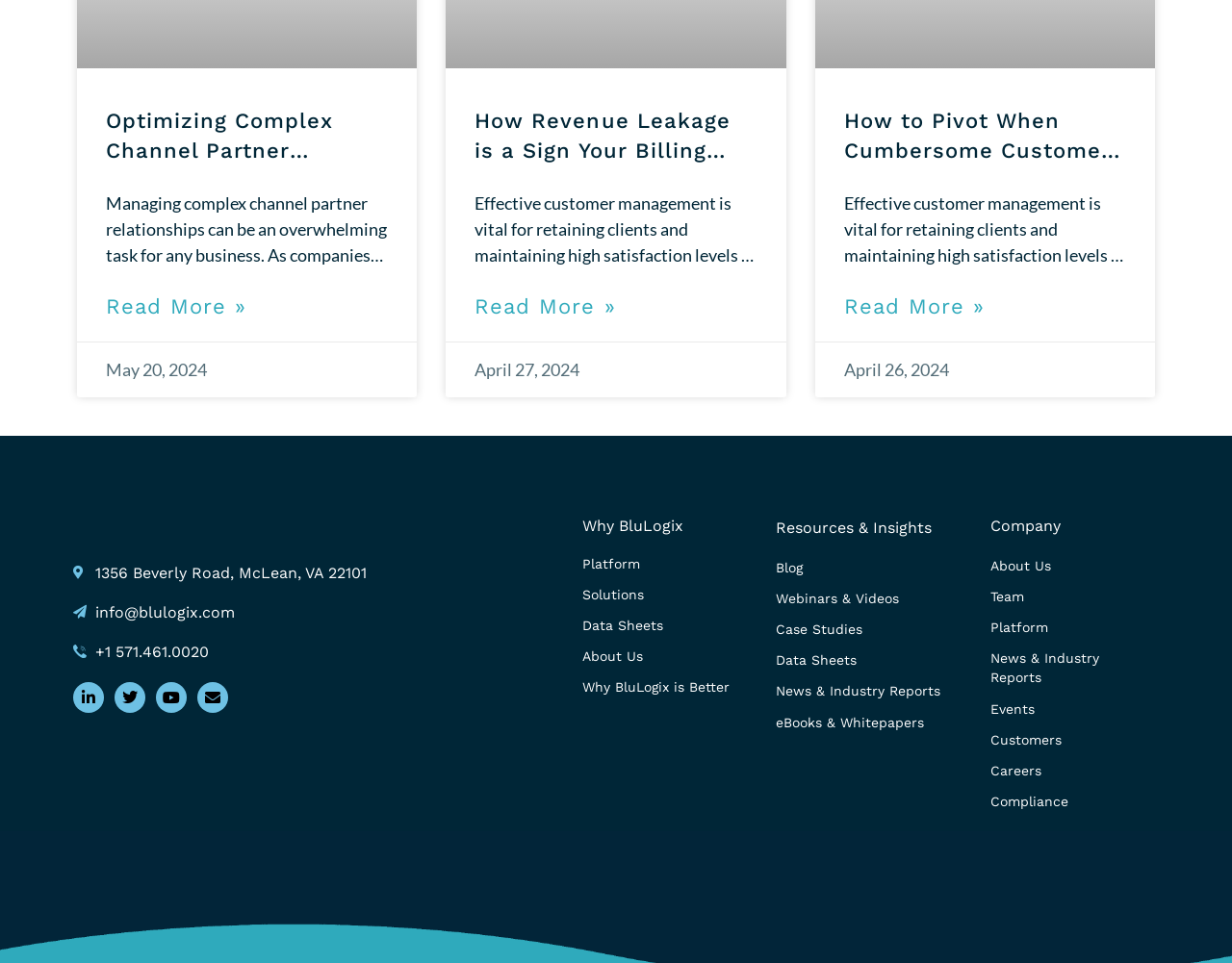Locate the UI element described as follows: "Why BluLogix". Return the bounding box coordinates as four float numbers between 0 and 1 in the order [left, top, right, bottom].

[0.473, 0.536, 0.555, 0.555]